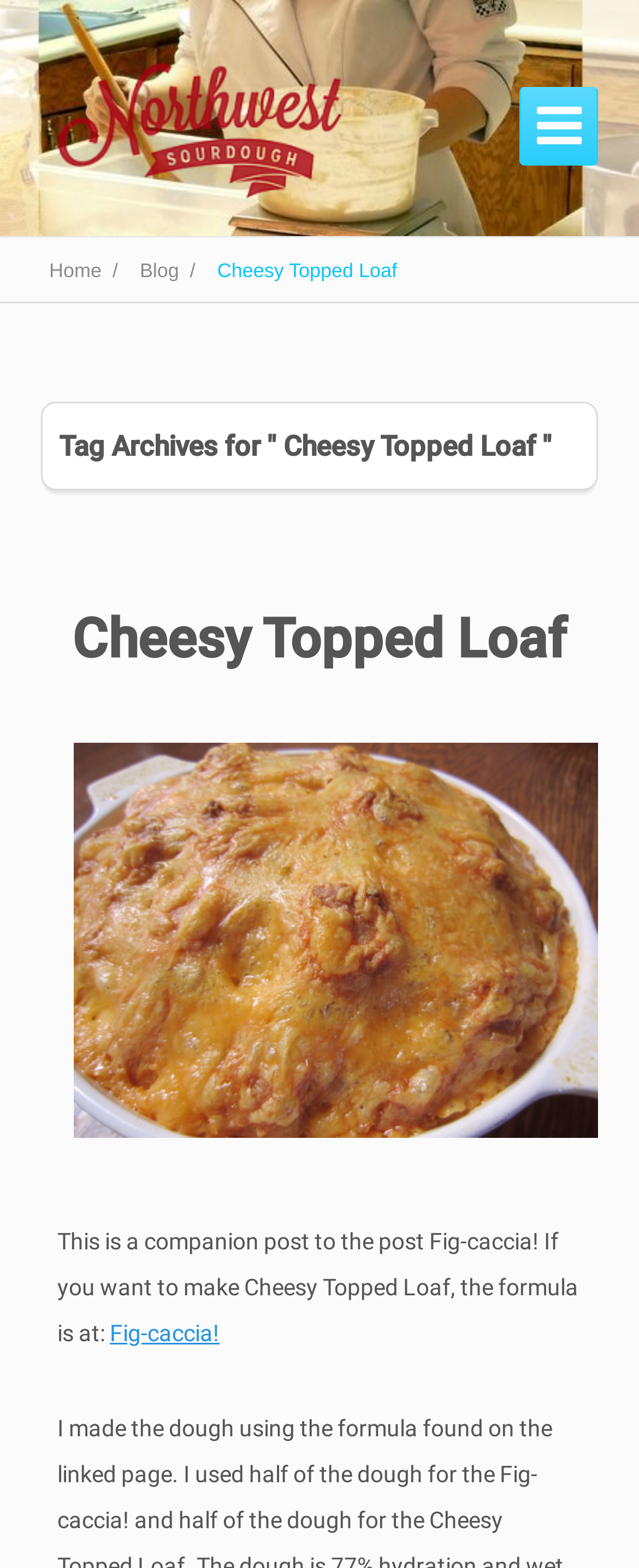Locate the bounding box of the user interface element based on this description: "Cheesy Topped Loaf".

[0.113, 0.387, 0.887, 0.428]